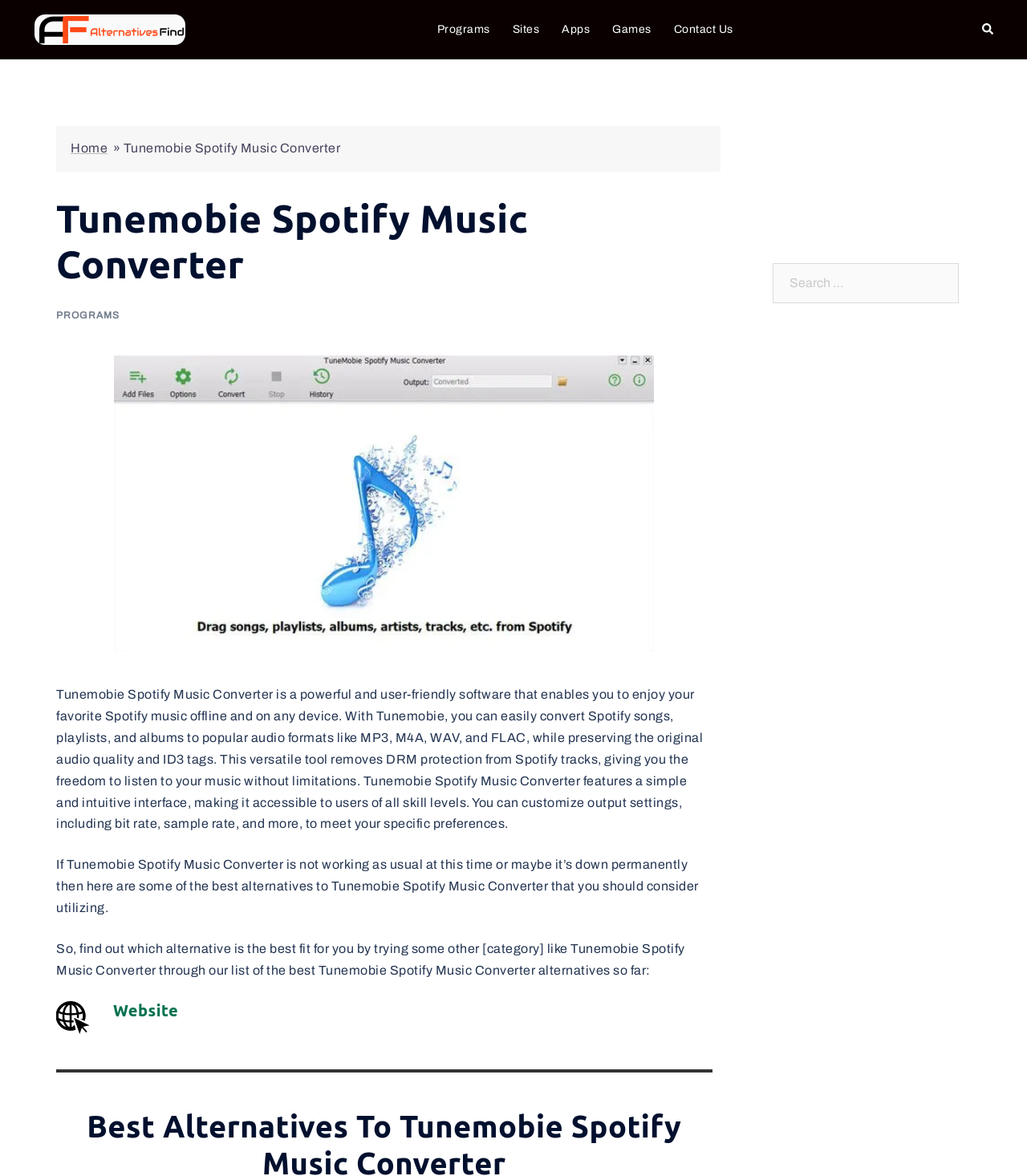Please identify the bounding box coordinates of the element that needs to be clicked to perform the following instruction: "Search for something".

[0.752, 0.223, 0.934, 0.261]